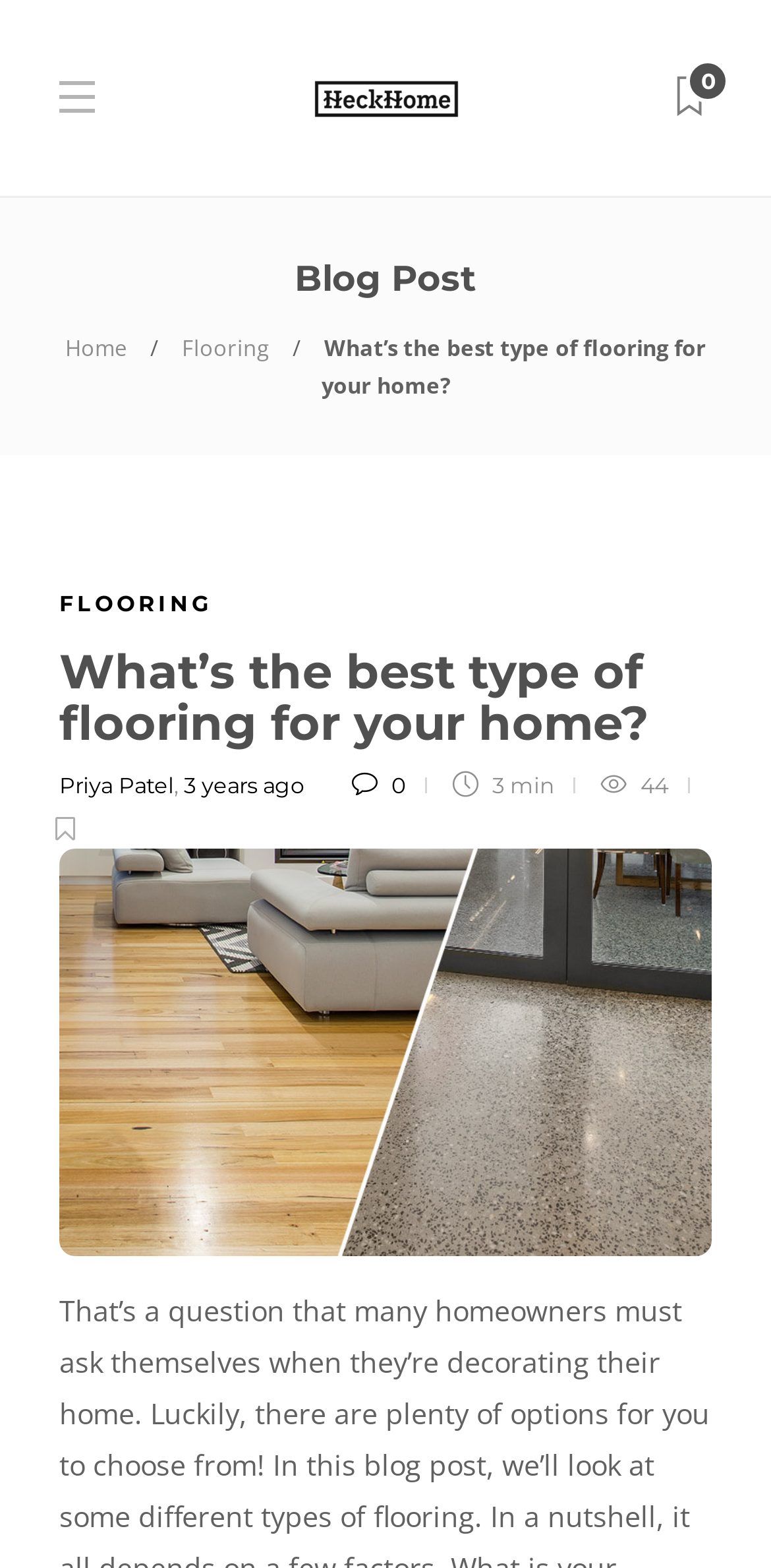Provide a one-word or short-phrase response to the question:
What is the category of the blog post?

Flooring